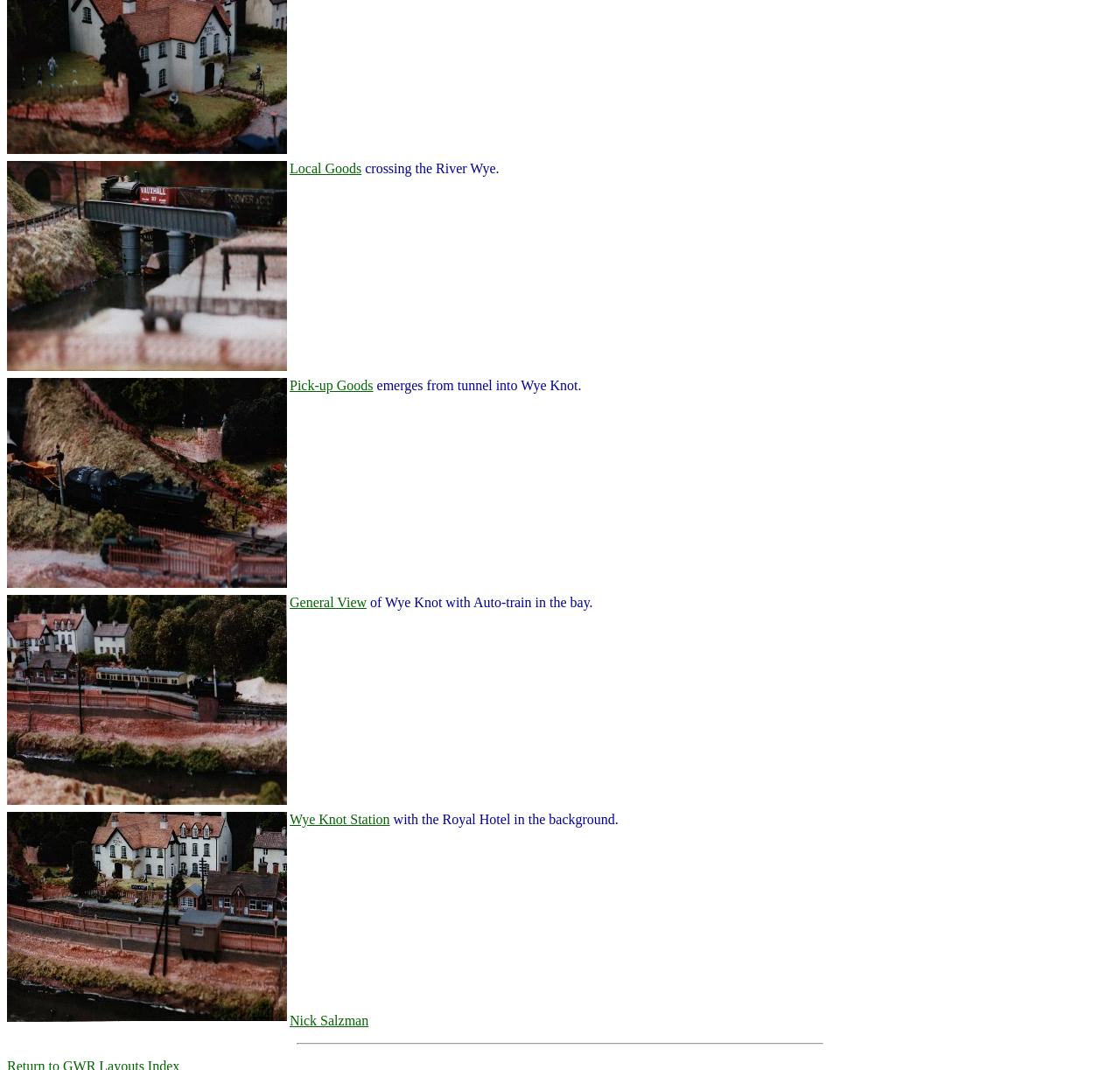Given the following UI element description: "Wye Knot Station", find the bounding box coordinates in the webpage screenshot.

[0.259, 0.759, 0.348, 0.773]